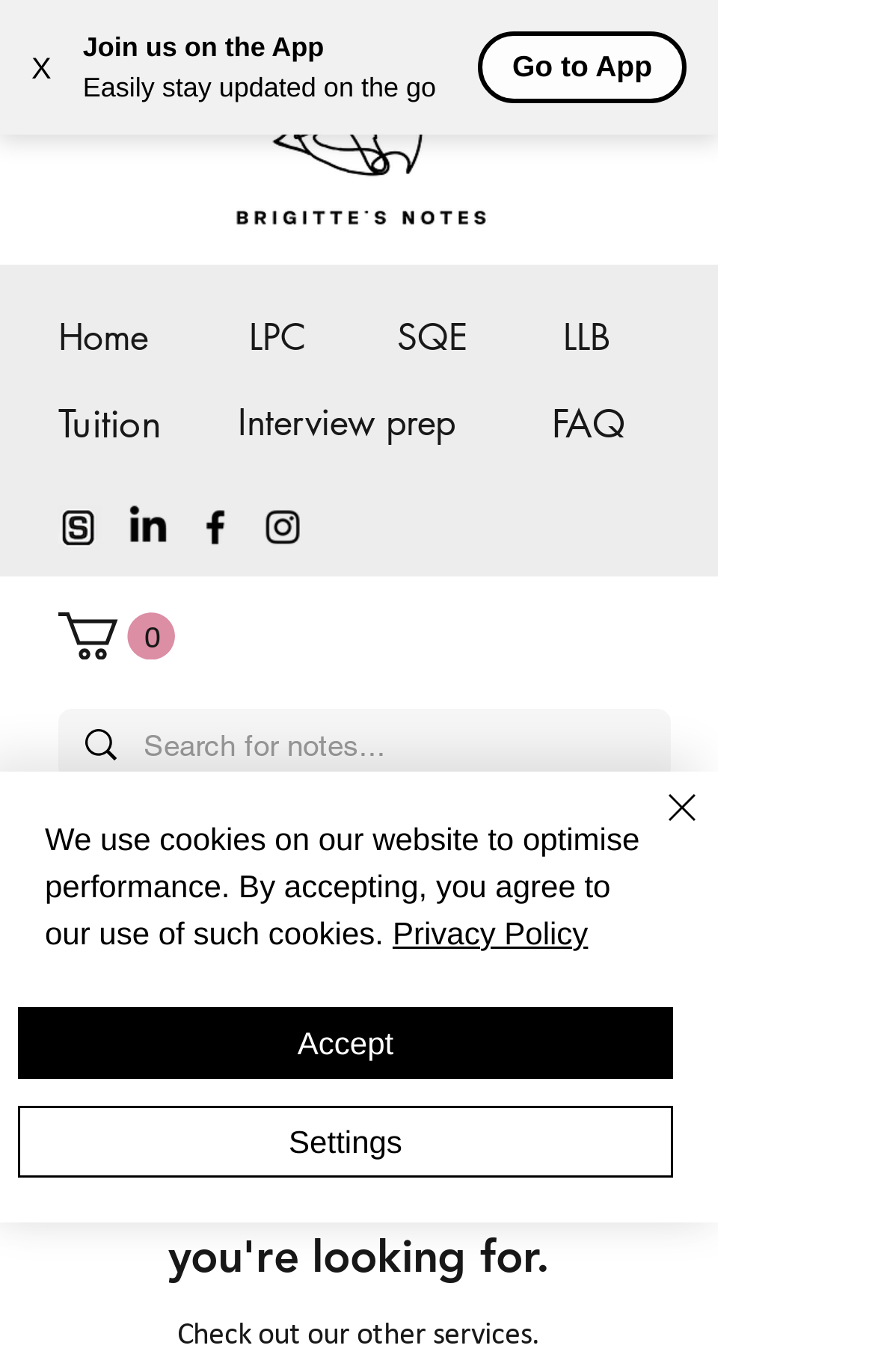Identify the bounding box coordinates of the element that should be clicked to fulfill this task: "Open the navigation menu". The coordinates should be provided as four float numbers between 0 and 1, i.e., [left, top, right, bottom].

[0.692, 0.01, 0.769, 0.067]